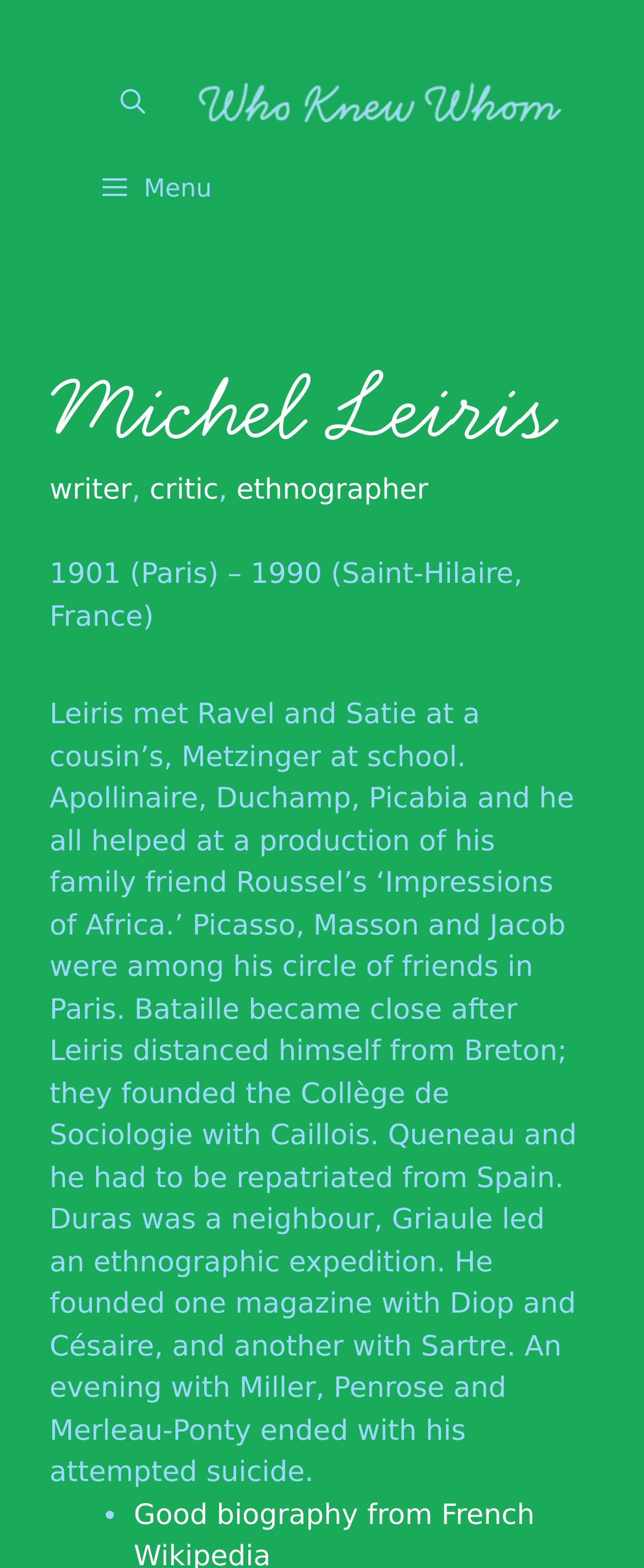Using the information shown in the image, answer the question with as much detail as possible: Who did Michel Leiris meet at a cousin's?

I found this information in the static text element that describes Michel Leiris' life. The text mentions that he met Ravel and Satie at a cousin's.